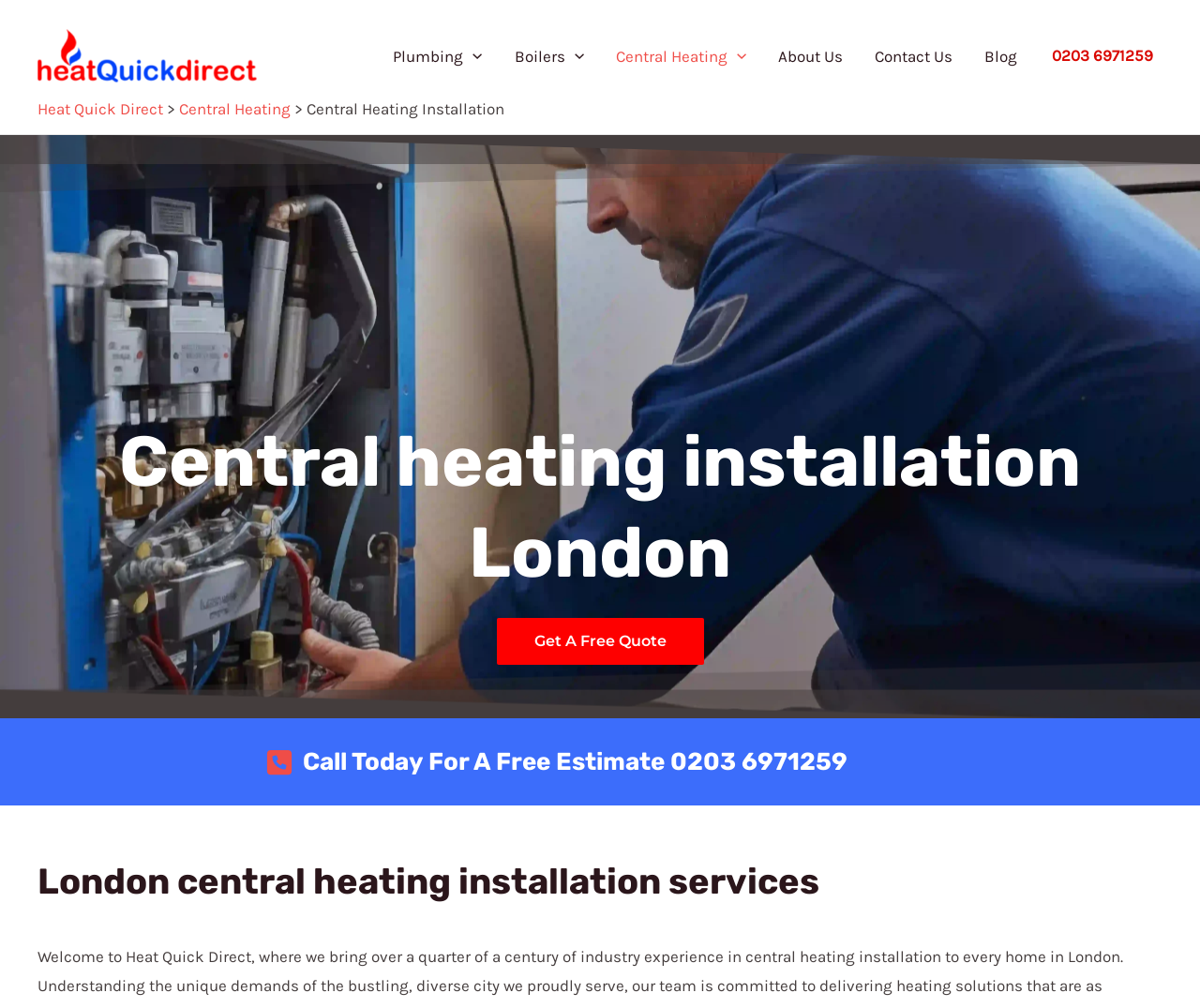Generate the text content of the main headline of the webpage.

Central heating installation London